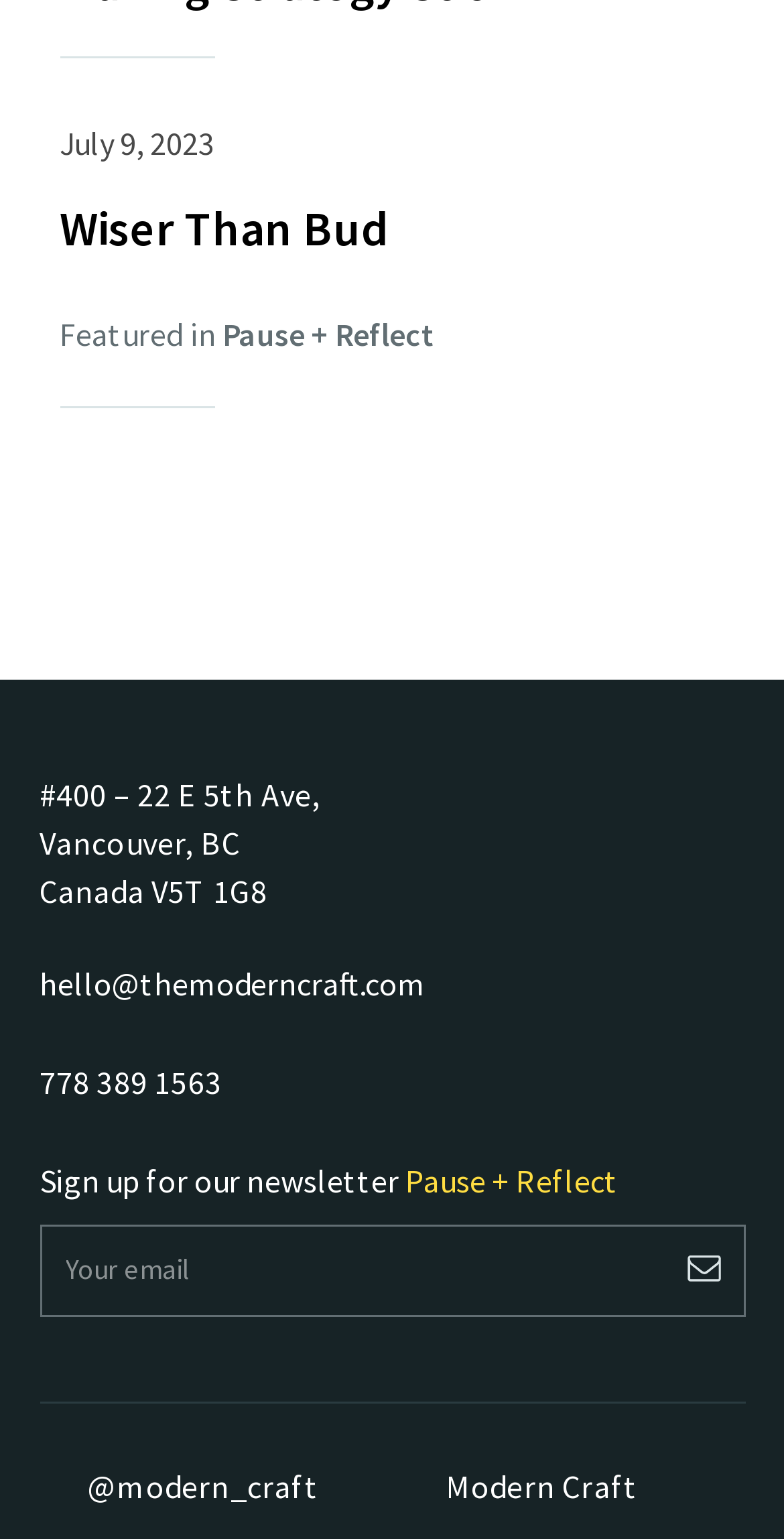What is the address of the location mentioned?
Using the screenshot, give a one-word or short phrase answer.

#400 – 22 E 5th Ave, Vancouver, BC Canada V5T 1G8